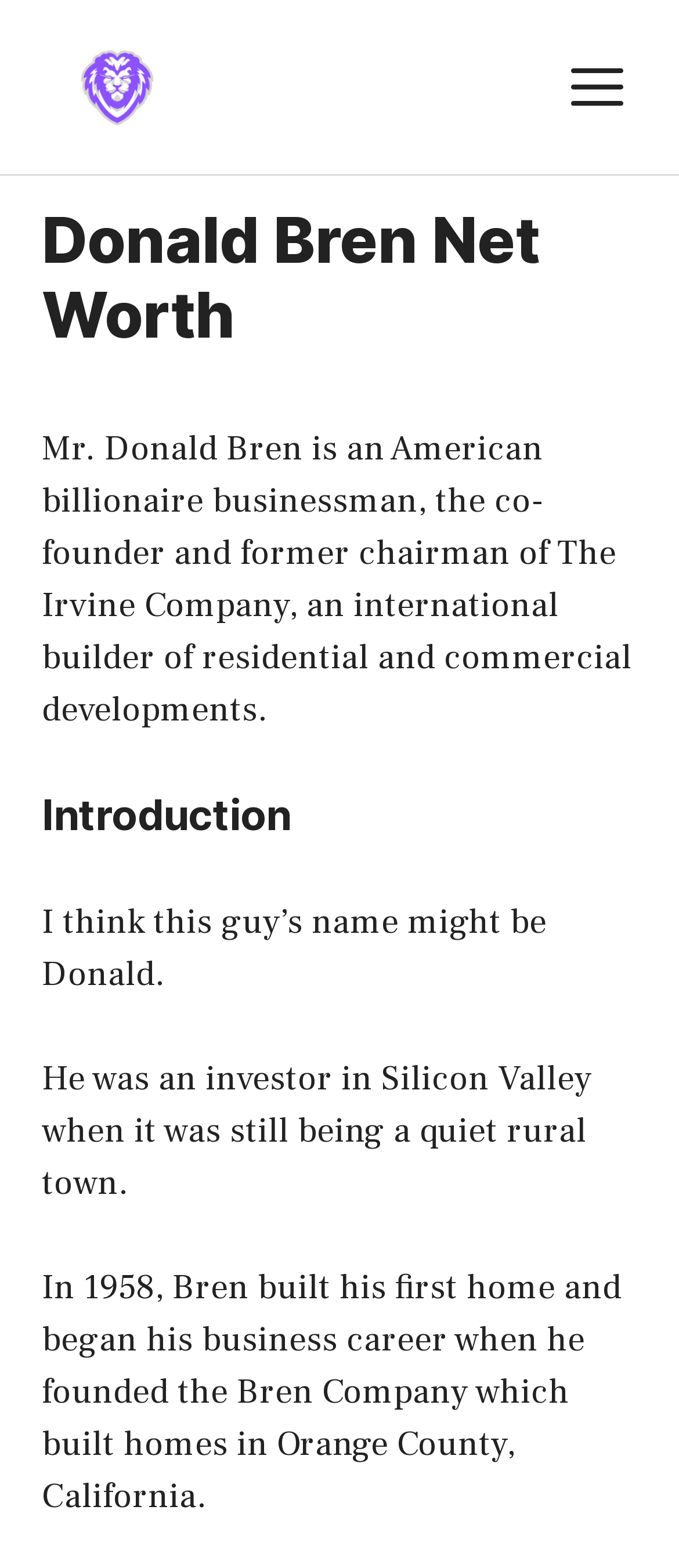What is the name of the company Donald Bren co-founded?
Kindly give a detailed and elaborate answer to the question.

Based on the webpage content, specifically the StaticText element with the text 'Mr. Donald Bren is an American billionaire businessman, the co-founder and former chairman of The Irvine Company, an international builder of residential and commercial developments.', we can infer that the company Donald Bren co-founded is The Irvine Company.